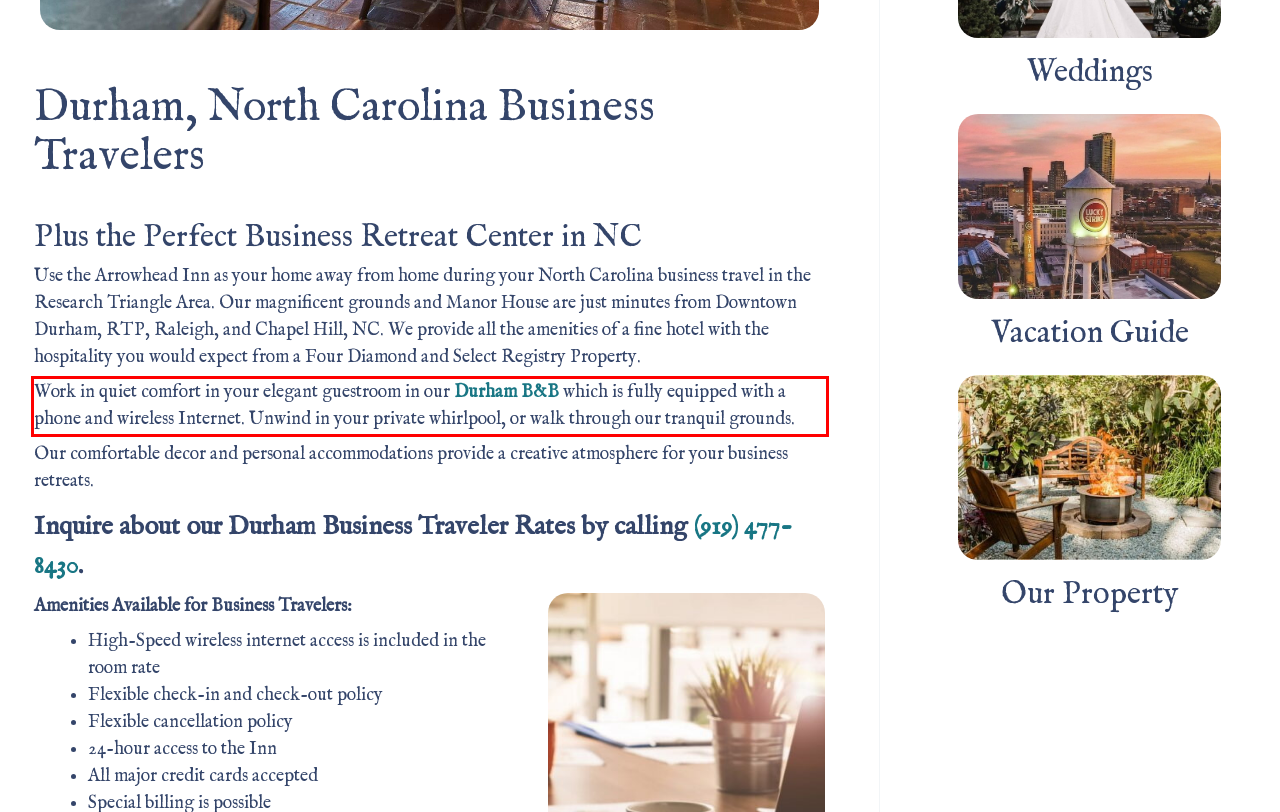Given the screenshot of a webpage, identify the red rectangle bounding box and recognize the text content inside it, generating the extracted text.

Work in quiet comfort in your elegant guestroom in our Durham B&B which is fully equipped with a phone and wireless Internet. Unwind in your private whirlpool, or walk through our tranquil grounds.